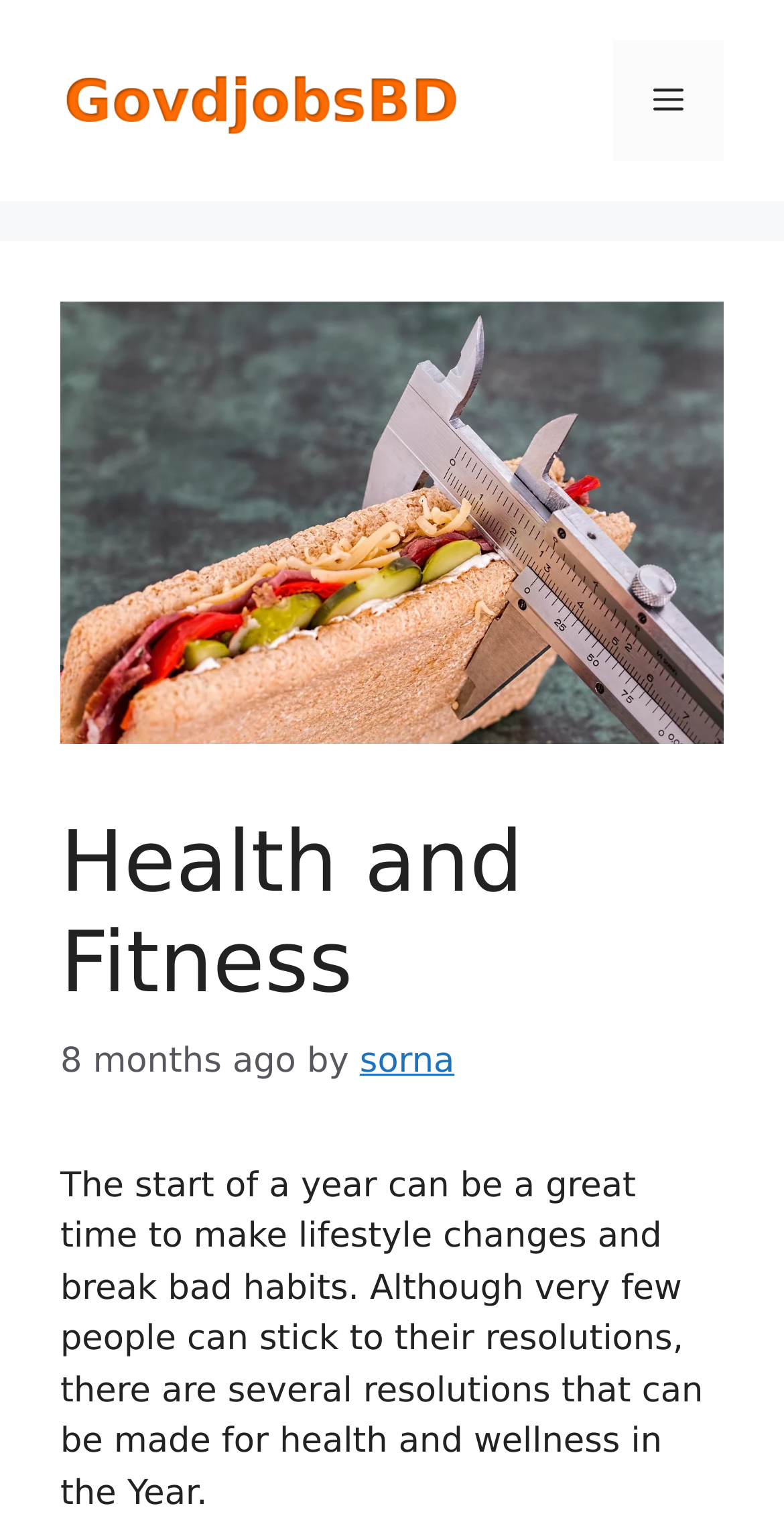Who is the author of the article?
Please provide a single word or phrase answer based on the image.

Sorna